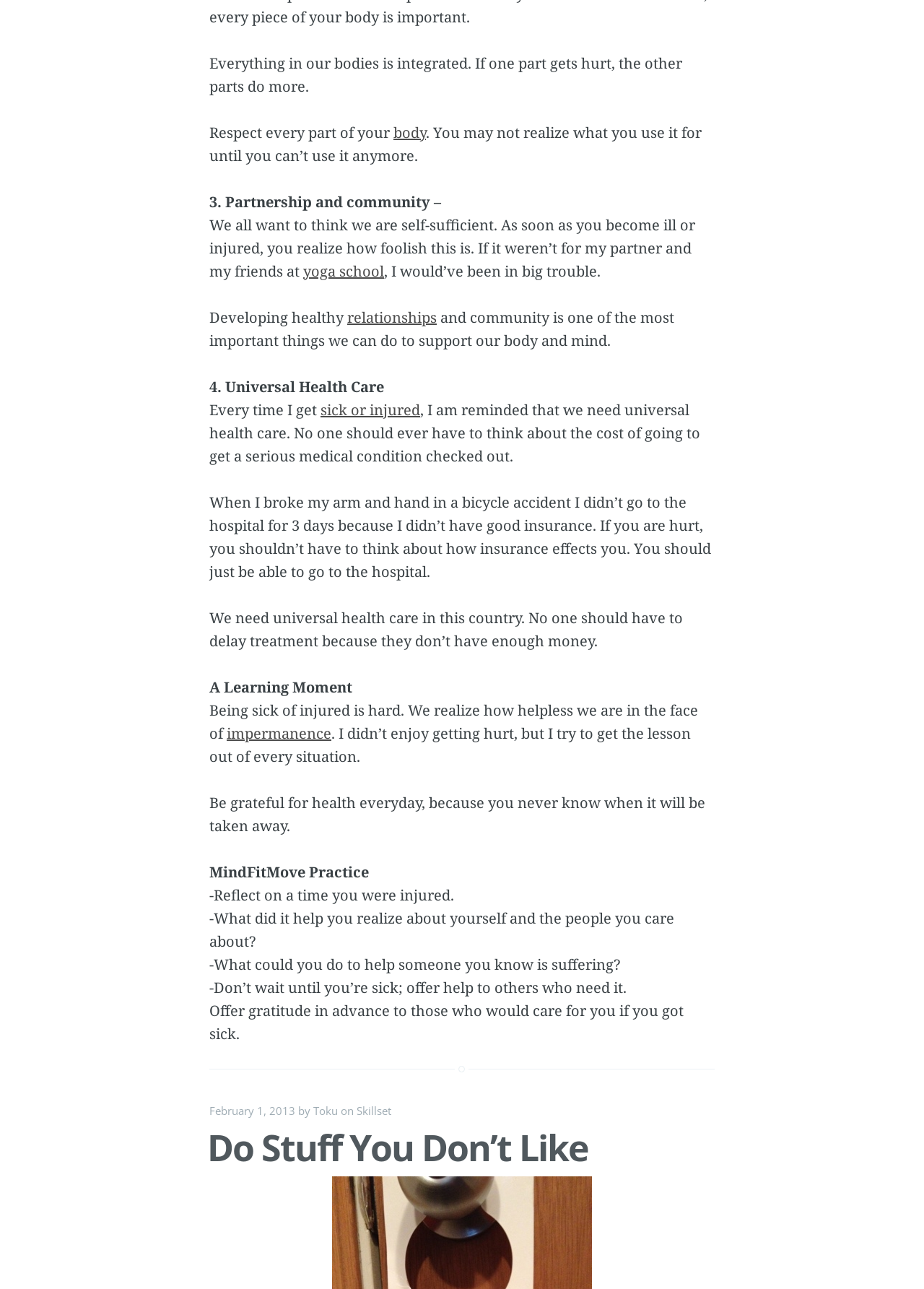Please determine the bounding box coordinates of the area that needs to be clicked to complete this task: 'Click the link 'body''. The coordinates must be four float numbers between 0 and 1, formatted as [left, top, right, bottom].

[0.426, 0.095, 0.461, 0.11]